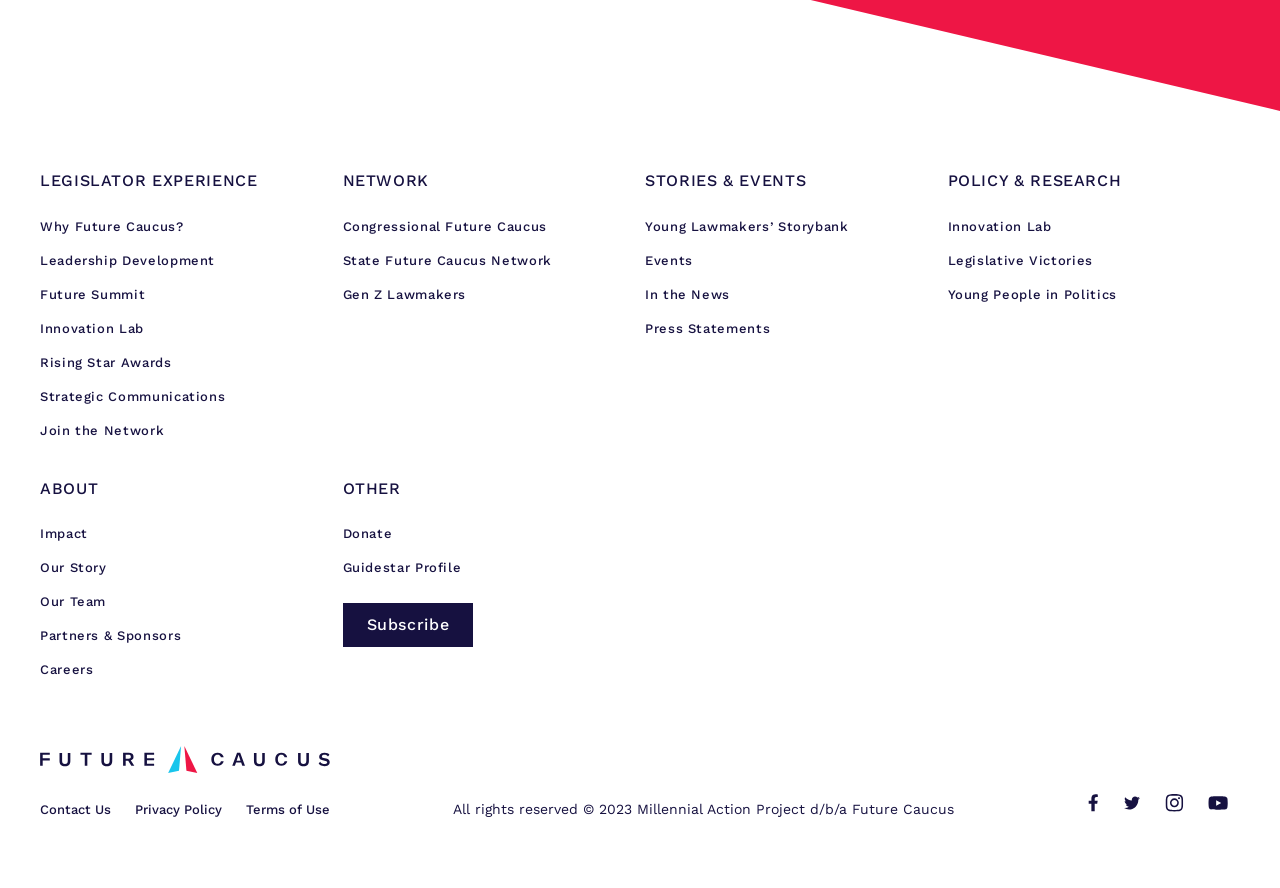What is the purpose of the 'Innovation Lab'?
Give a one-word or short-phrase answer derived from the screenshot.

Leadership Development